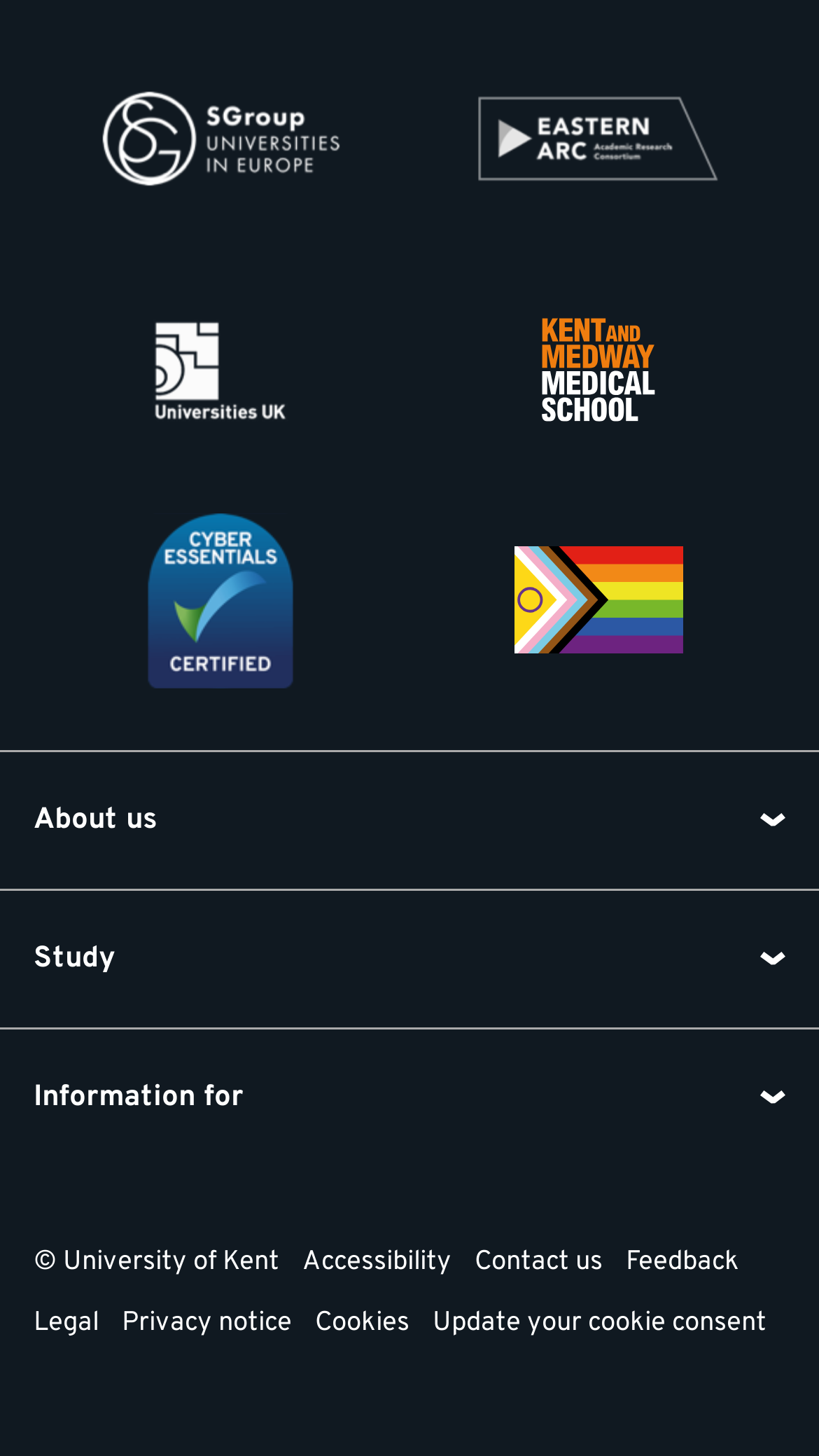Find and indicate the bounding box coordinates of the region you should select to follow the given instruction: "View About us".

[0.041, 0.528, 0.959, 0.598]